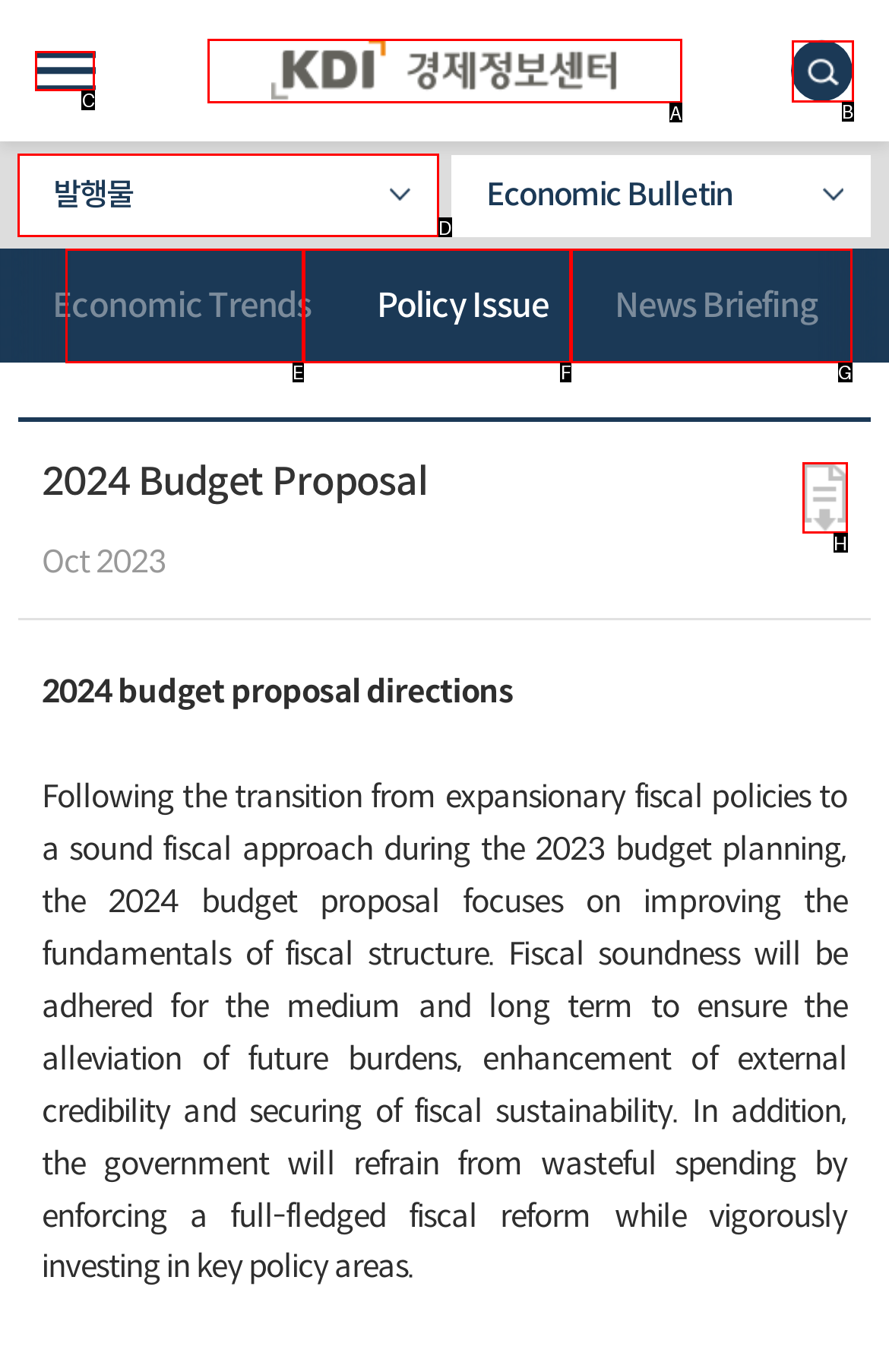Match the description: Autism Biosolids Conundrum 2.0 to one of the options shown. Reply with the letter of the best match.

None